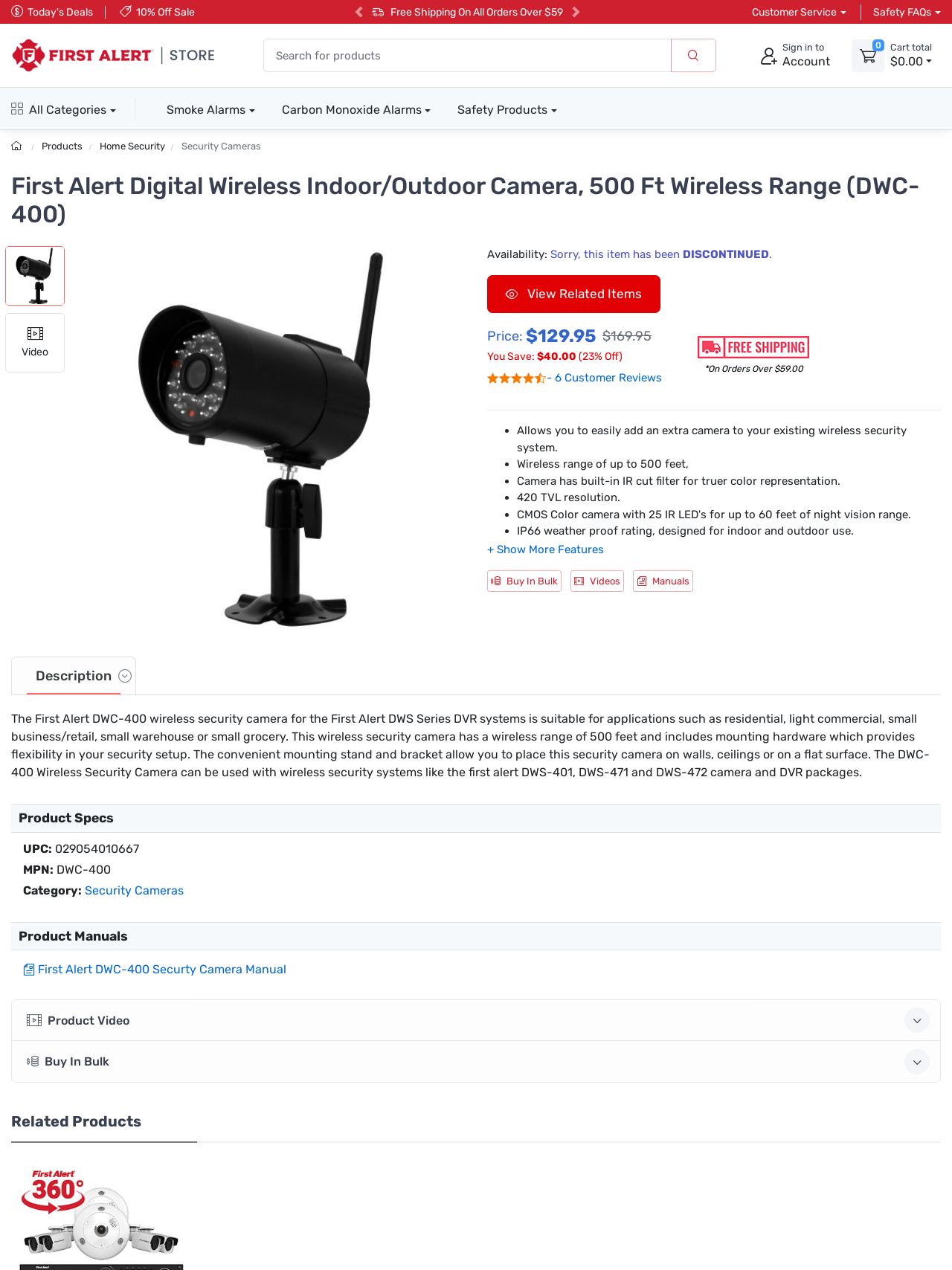Find the bounding box coordinates for the UI element that matches this description: "0".

[0.895, 0.031, 0.929, 0.057]